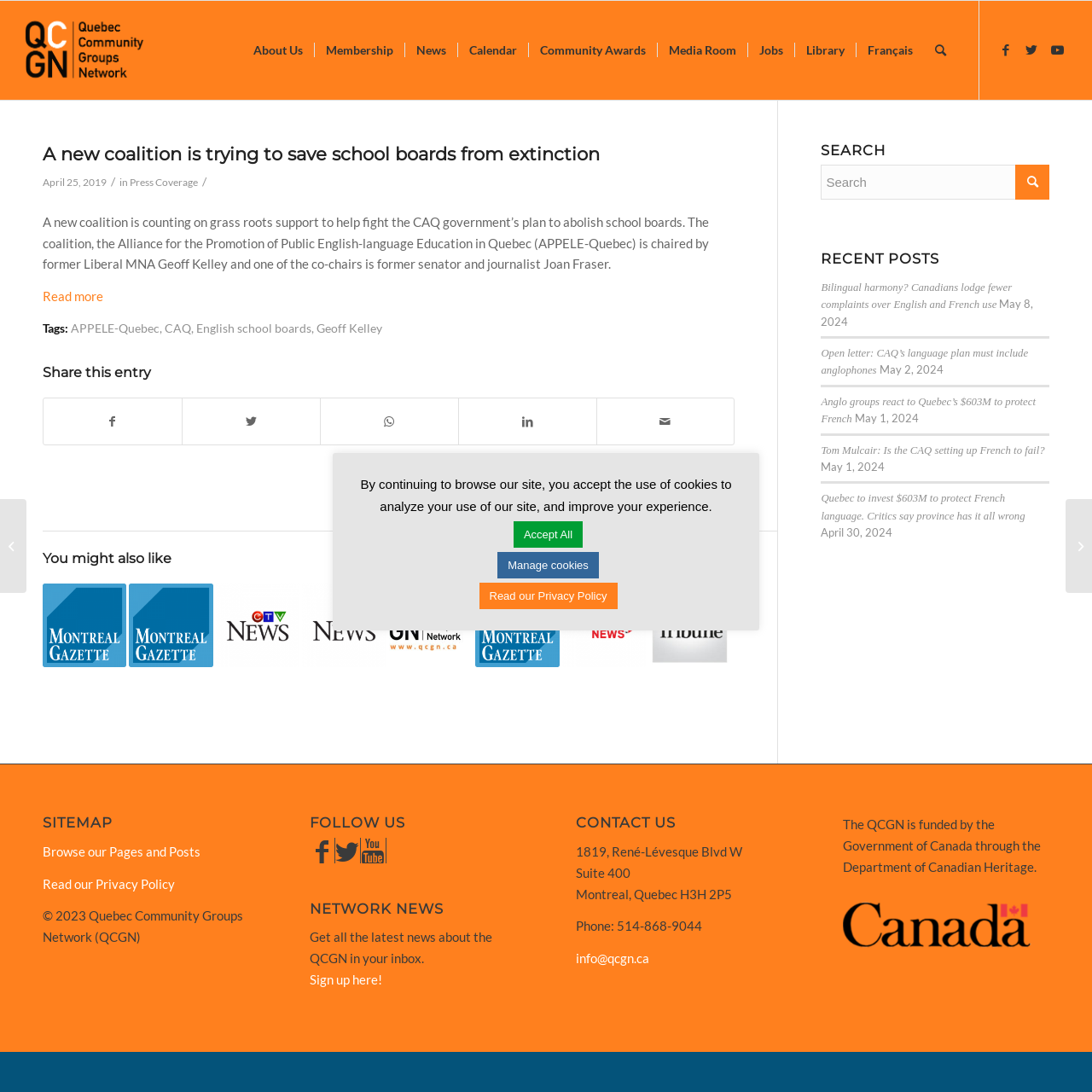Ascertain the bounding box coordinates for the UI element detailed here: "Browse our Pages and Posts". The coordinates should be provided as [left, top, right, bottom] with each value being a float between 0 and 1.

[0.039, 0.773, 0.184, 0.787]